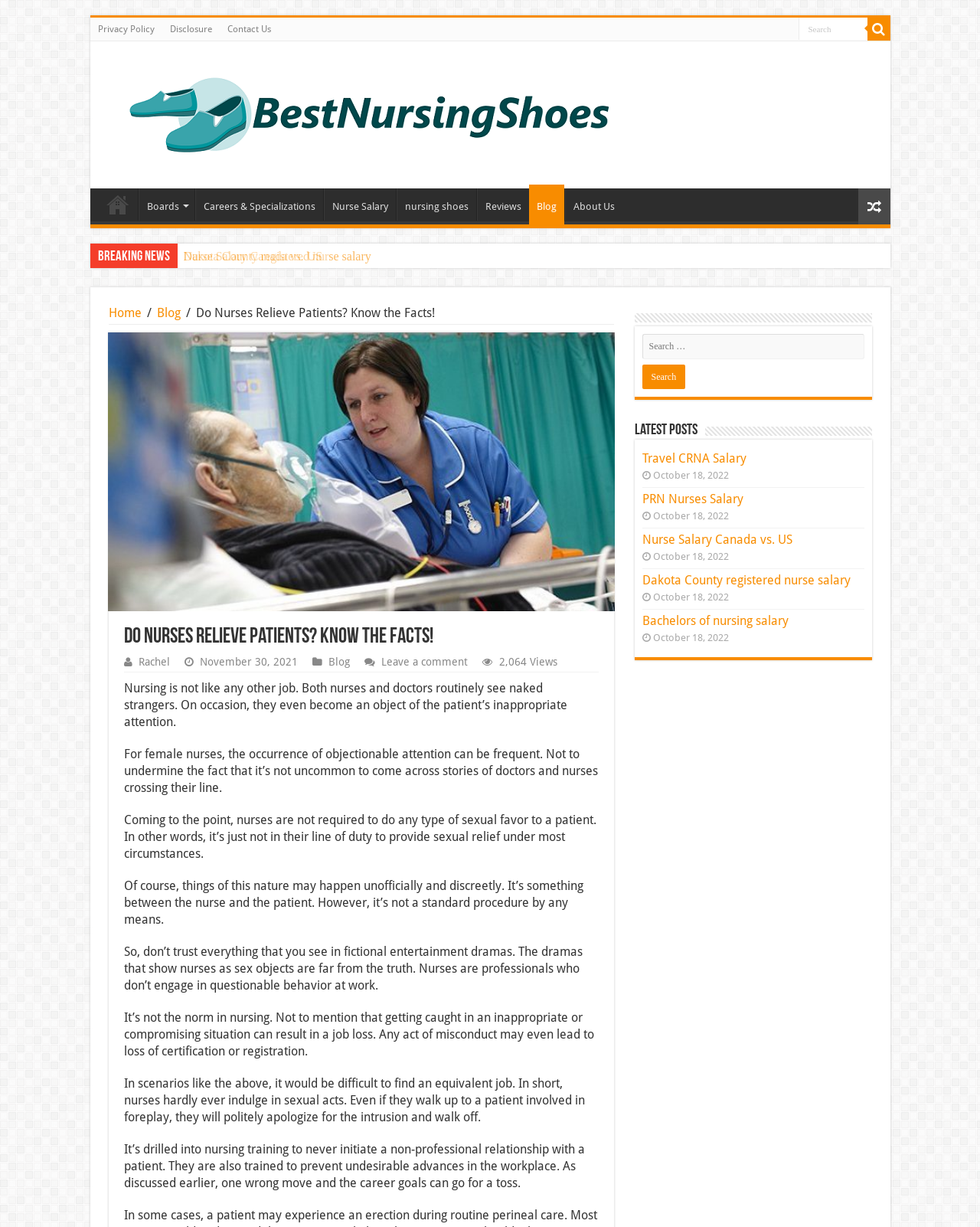For the given element description Nurse Salary Canada vs. US, determine the bounding box coordinates of the UI element. The coordinates should follow the format (top-left x, top-left y, bottom-right x, bottom-right y) and be within the range of 0 to 1.

[0.655, 0.434, 0.808, 0.446]